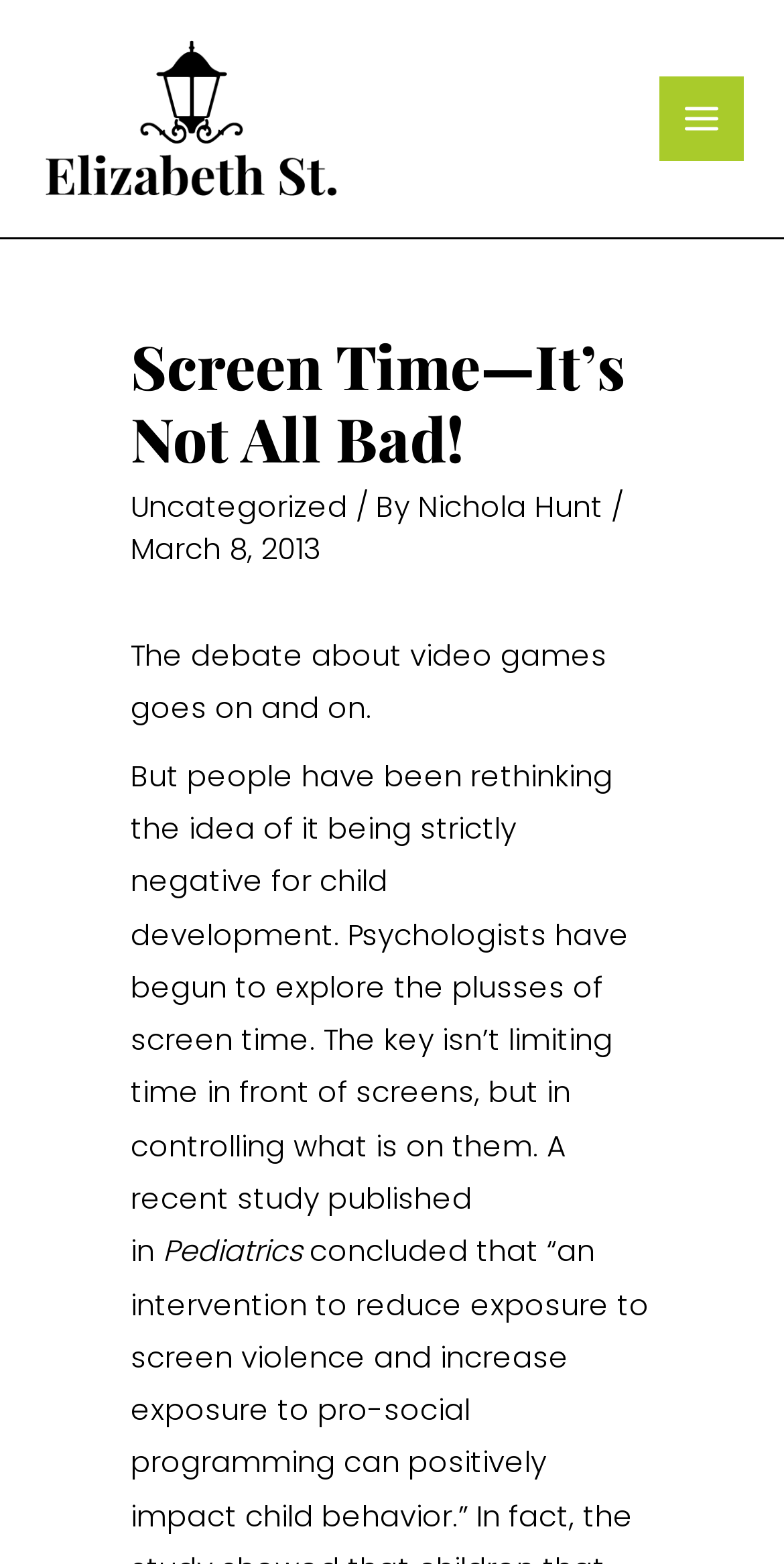From the screenshot, find the bounding box of the UI element matching this description: "Uncategorized". Supply the bounding box coordinates in the form [left, top, right, bottom], each a float between 0 and 1.

[0.167, 0.311, 0.444, 0.336]